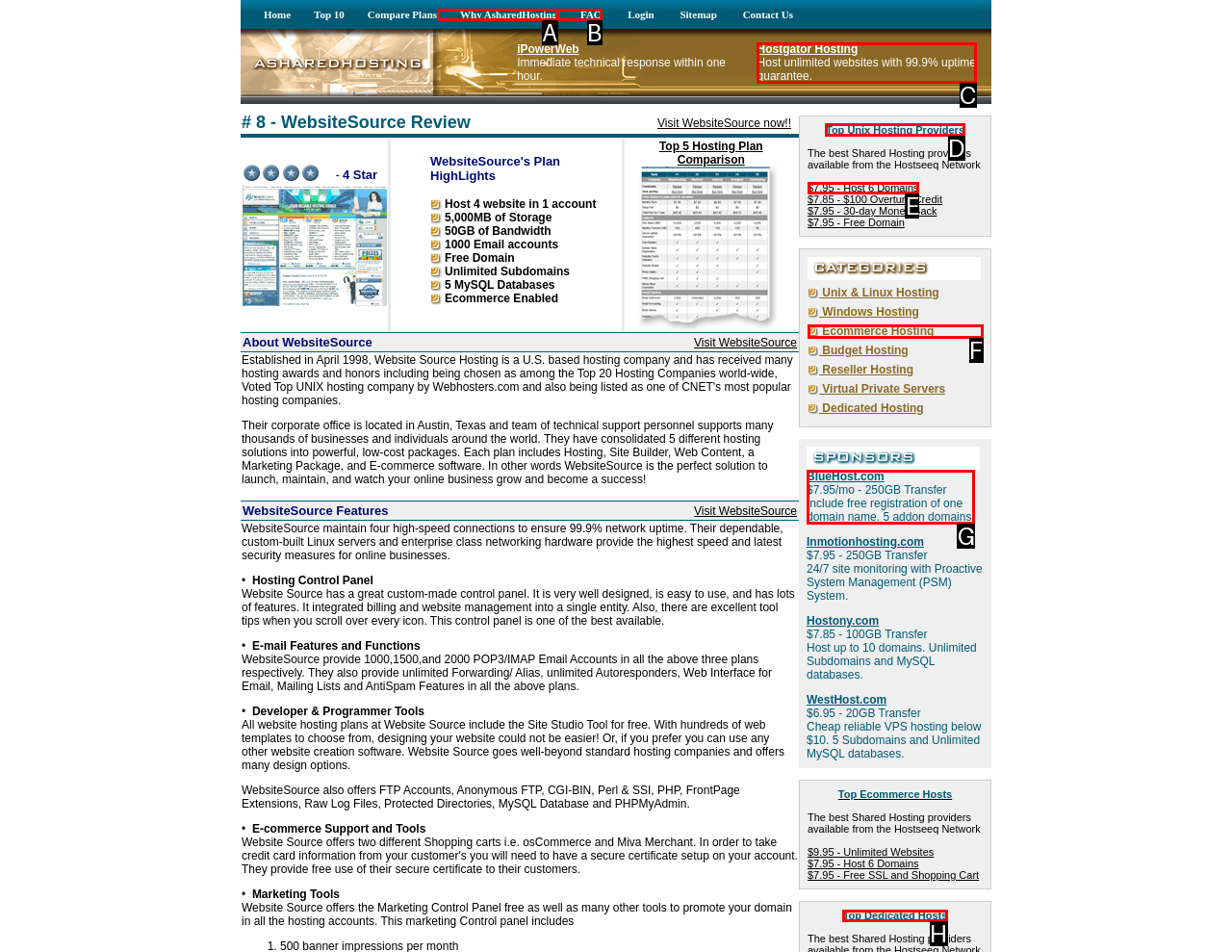Identify which HTML element to click to fulfill the following task: Check out Top Unix Hosting Providers. Provide your response using the letter of the correct choice.

D